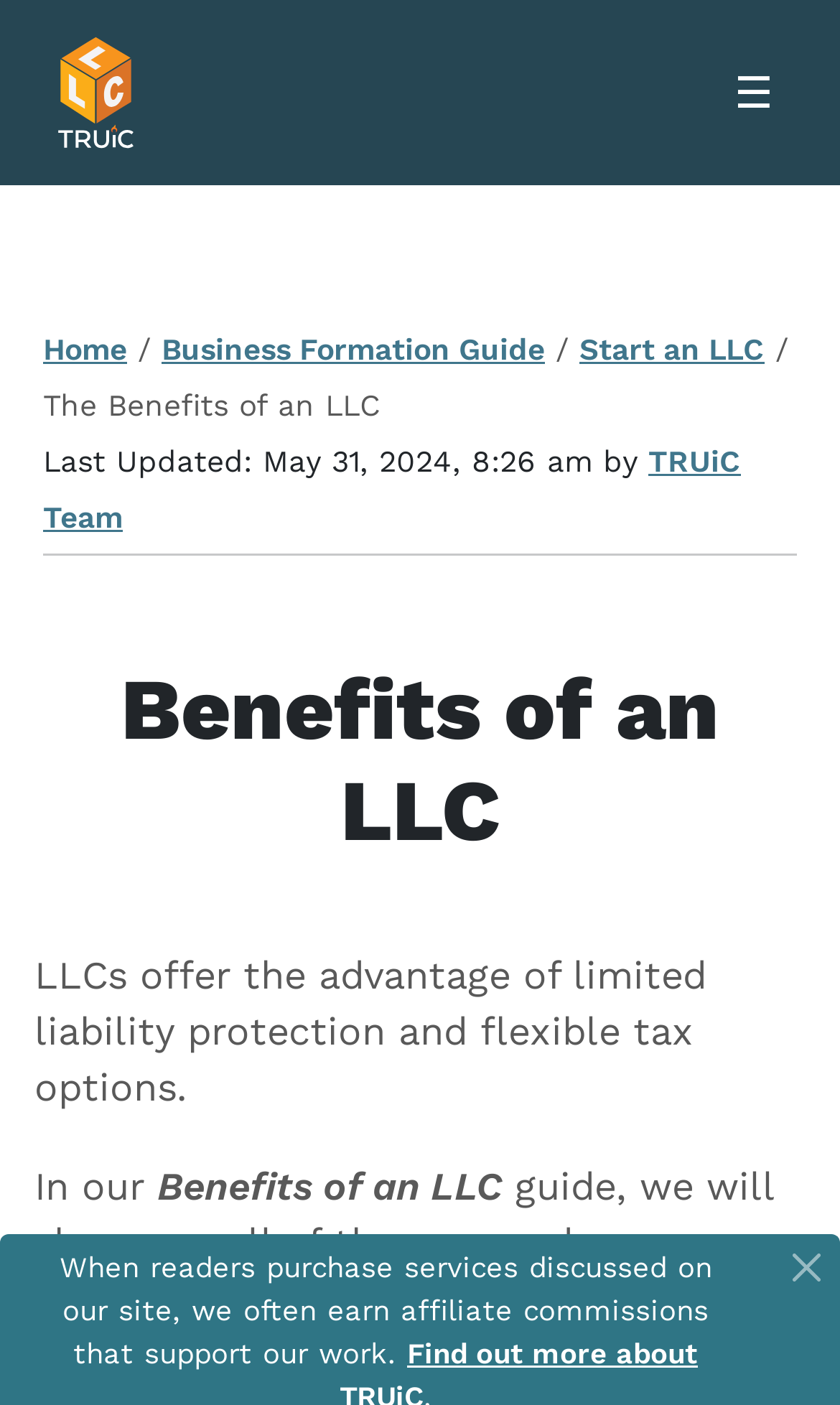Locate and extract the text of the main heading on the webpage.

Benefits of an LLC